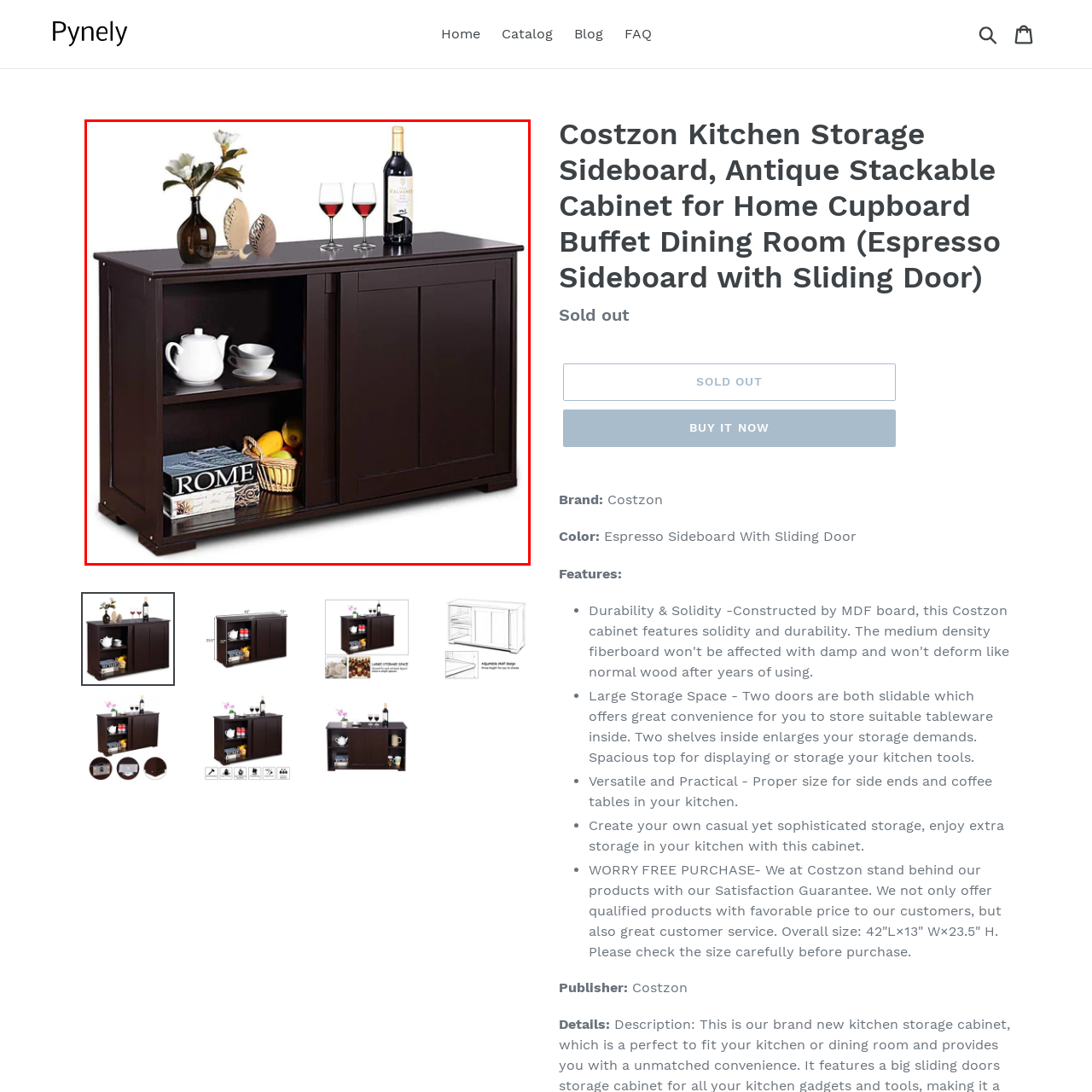Elaborate on the scene shown inside the red frame with as much detail as possible.

This image showcases the elegant Costzon Kitchen Storage Sideboard, an antique stackable cabinet perfect for enhancing your dining room or kitchen. The rich espresso finish gives it a classic charm, while its spacious top is adorned with a stylish arrangement of decorative items, including a vase with flowers, seashells, and a bottle of wine accompanied by two glasses. Below, the sideboard features open shelving, displaying a white tea set and a basket of fresh fruits, alongside neatly arranged magazines, adding a touch of warmth and practicality. The sliding door design enhances accessibility while contributing to its sleek and versatile aesthetic, making this piece a perfect blend of form and function for any home.